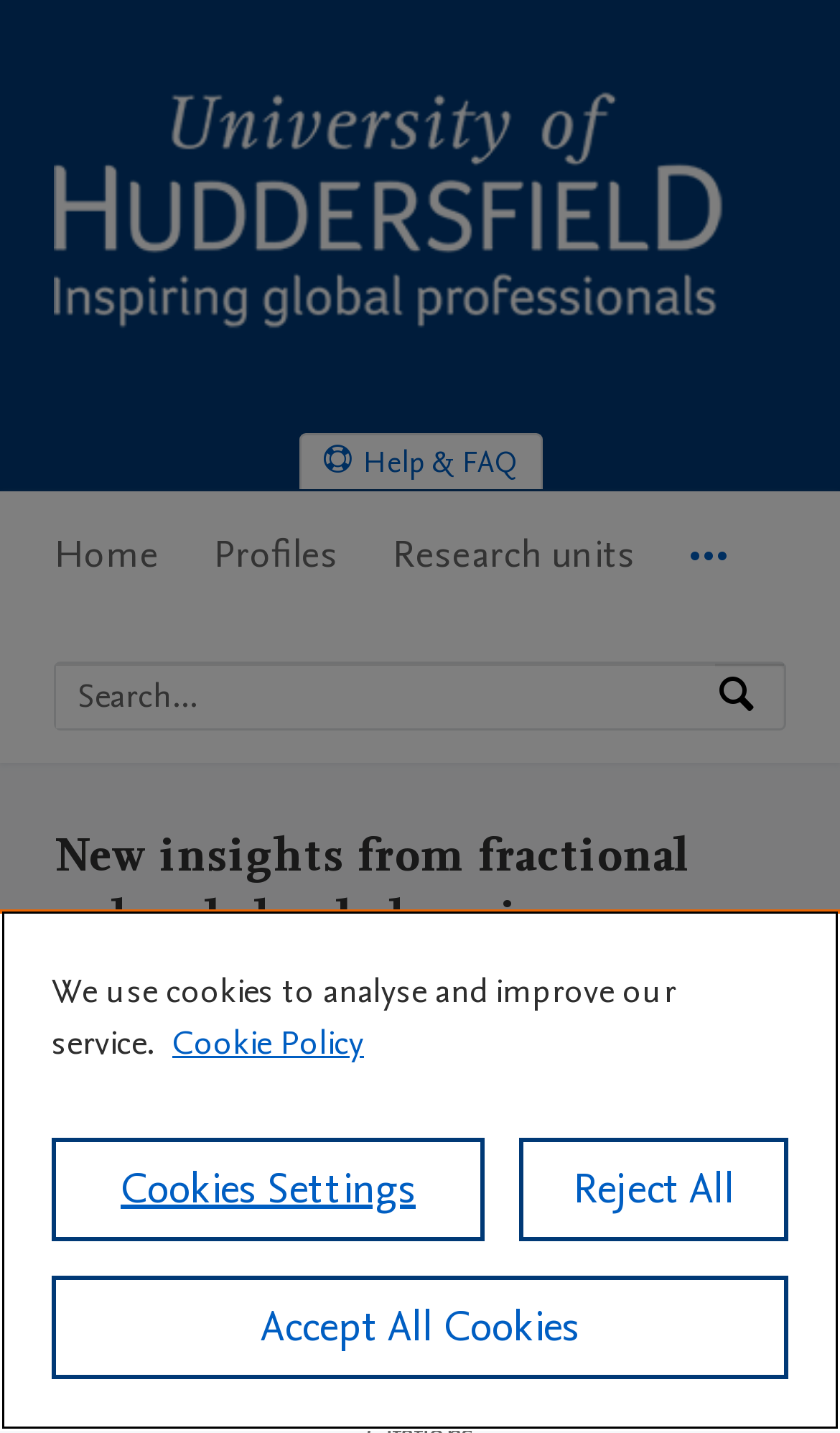What is the name of the authors?
Based on the screenshot, provide your answer in one word or phrase.

Argyrios C. Zolotas, Roger M. Goodall